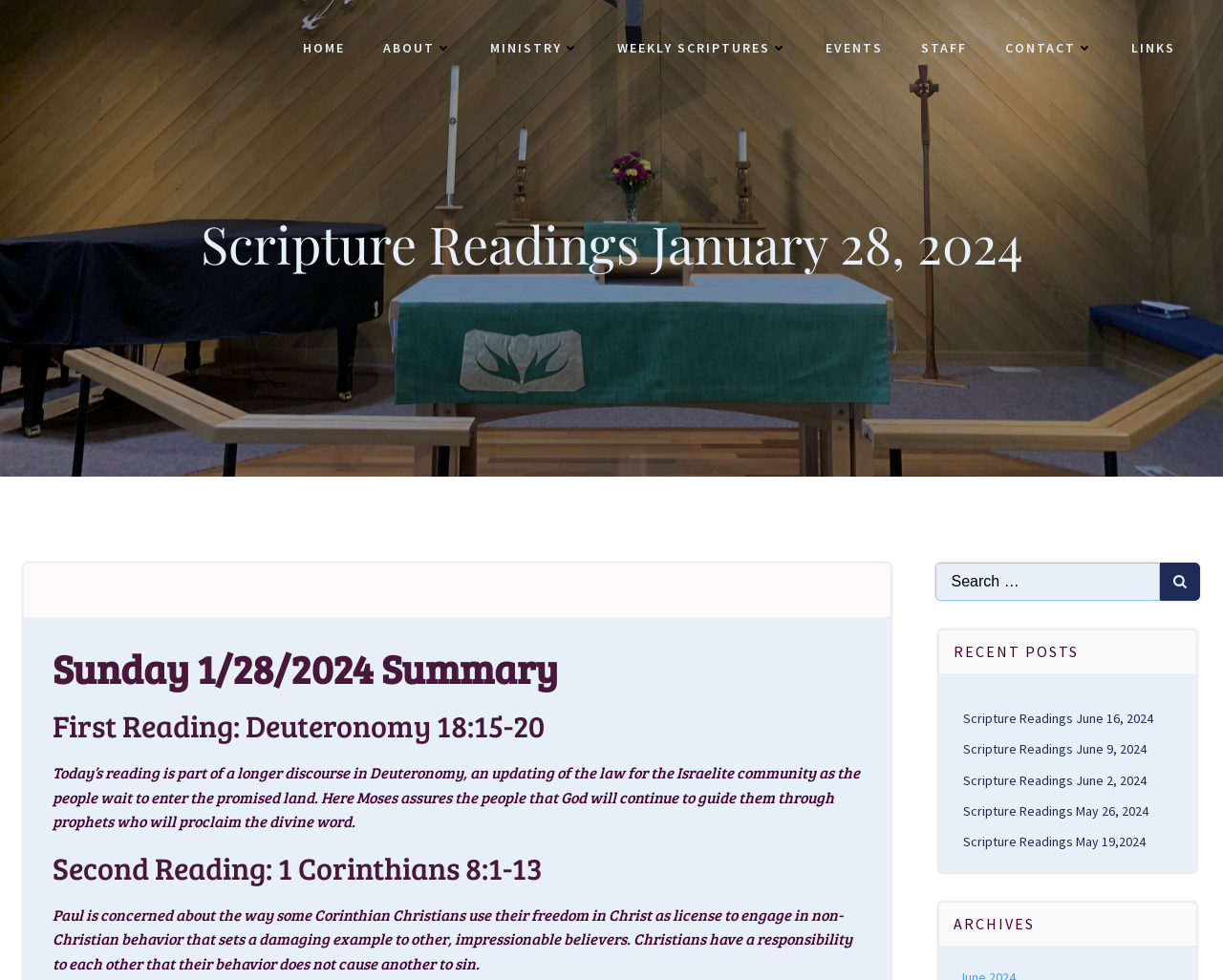Use the information in the screenshot to answer the question comprehensively: What is the purpose of the search box?

The search box is located below the scripture readings section, and it has a label 'Search for:' next to it. This suggests that the purpose of the search box is to search for specific scripture readings.